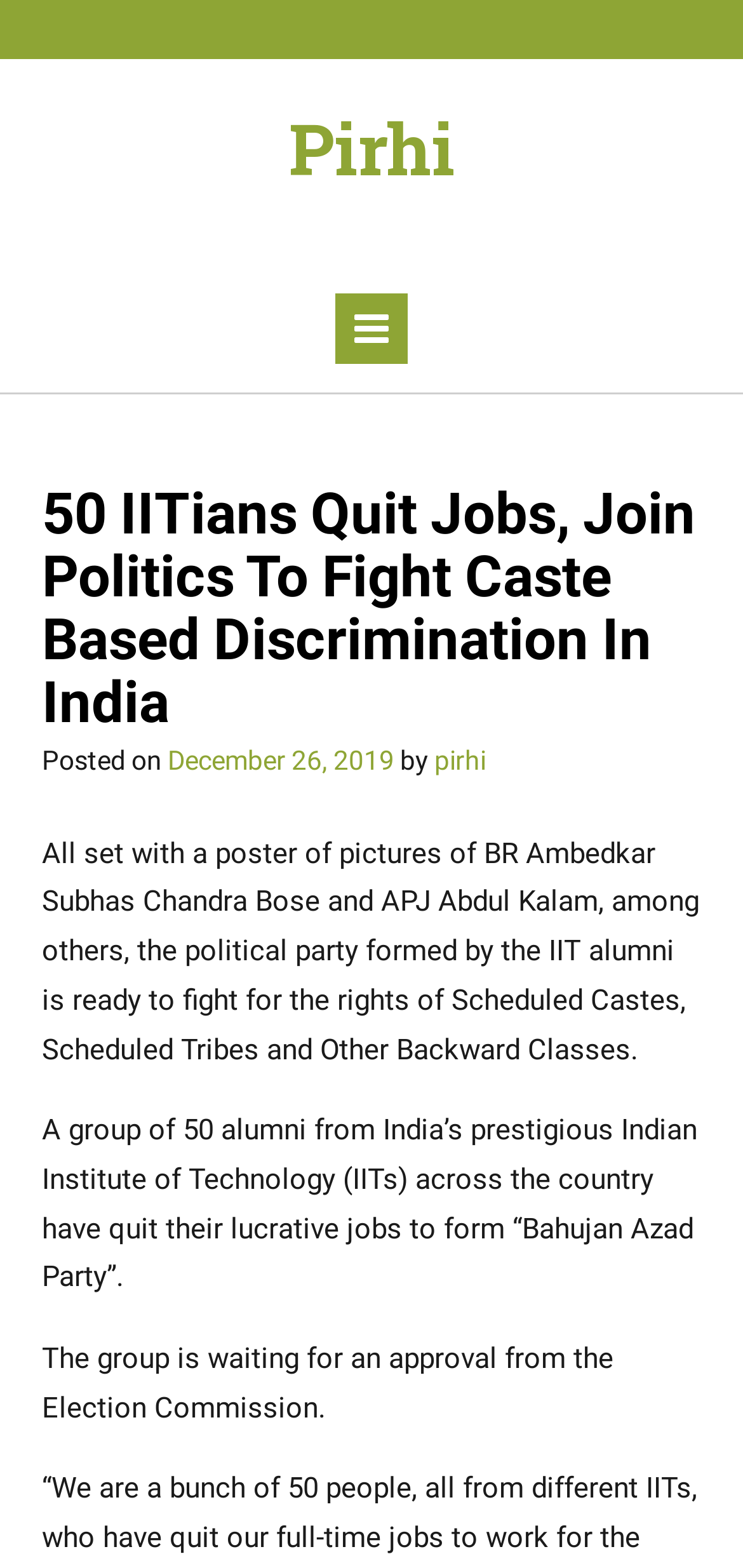Based on the element description: "Pirhi", identify the bounding box coordinates for this UI element. The coordinates must be four float numbers between 0 and 1, listed as [left, top, right, bottom].

[0.388, 0.065, 0.612, 0.123]